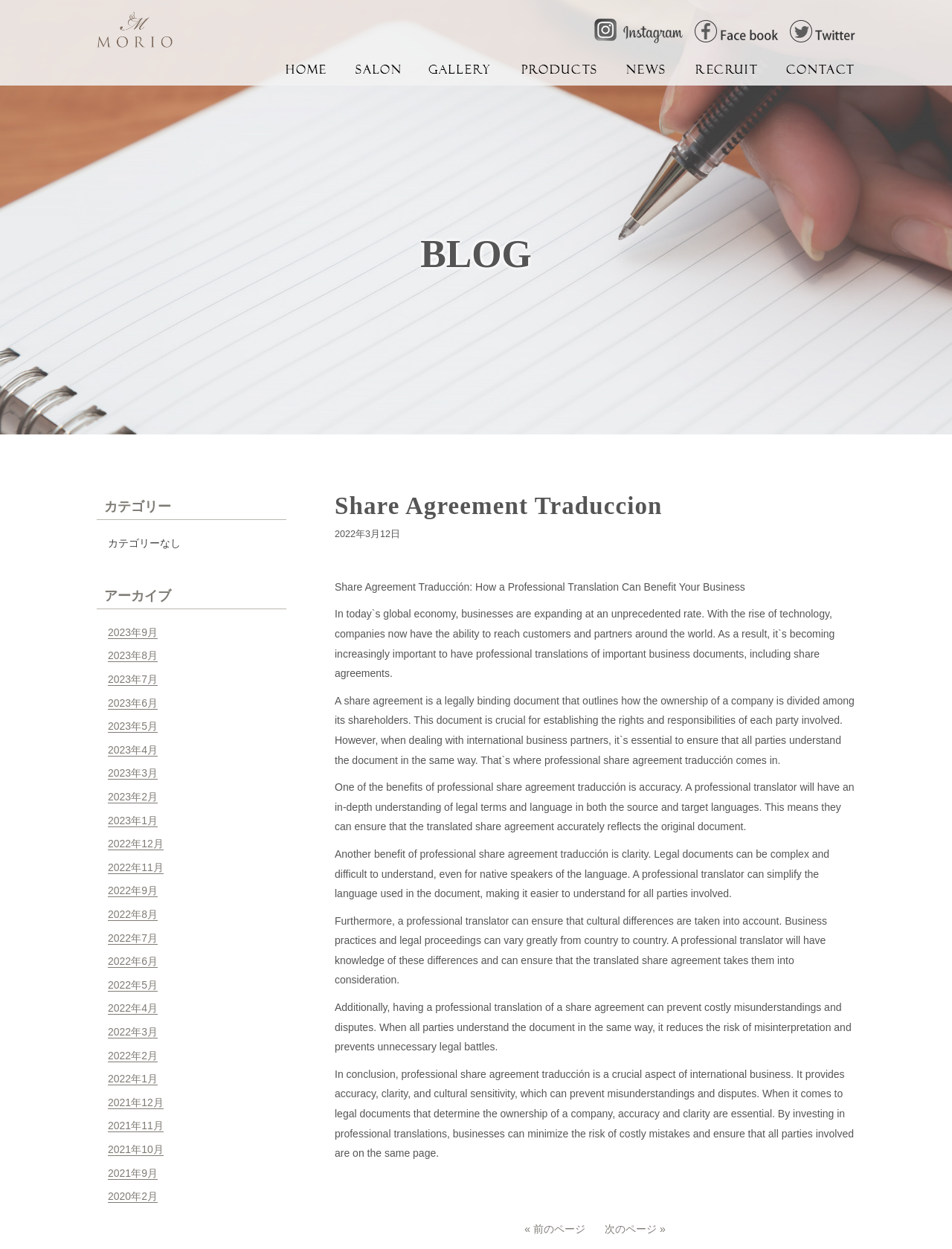Determine the bounding box coordinates of the clickable region to carry out the instruction: "Read the article 'Share Agreement Traducción'".

[0.352, 0.395, 0.898, 0.415]